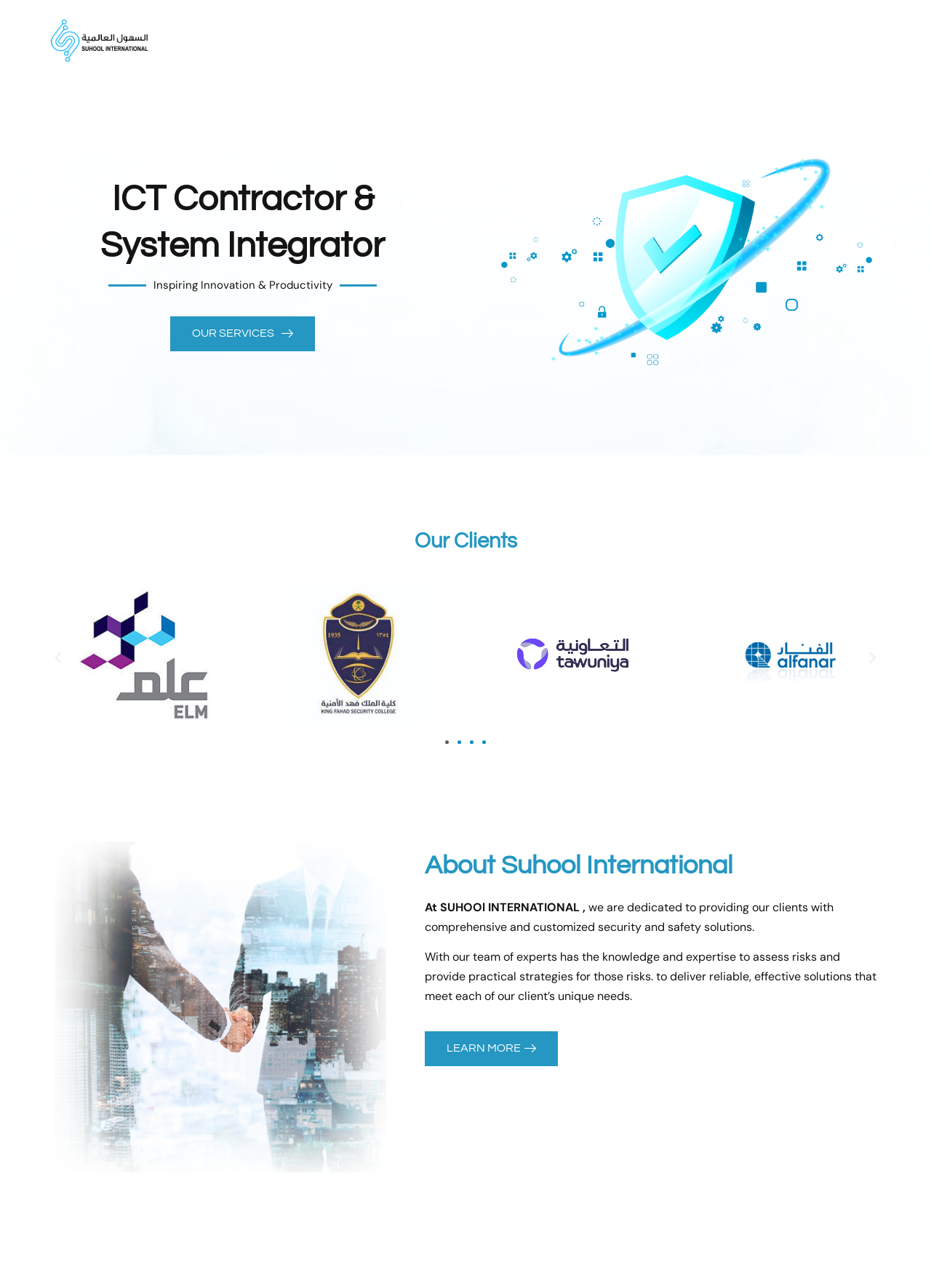Can you provide the bounding box coordinates for the element that should be clicked to implement the instruction: "Click the 'Home' link"?

[0.188, 0.011, 0.252, 0.051]